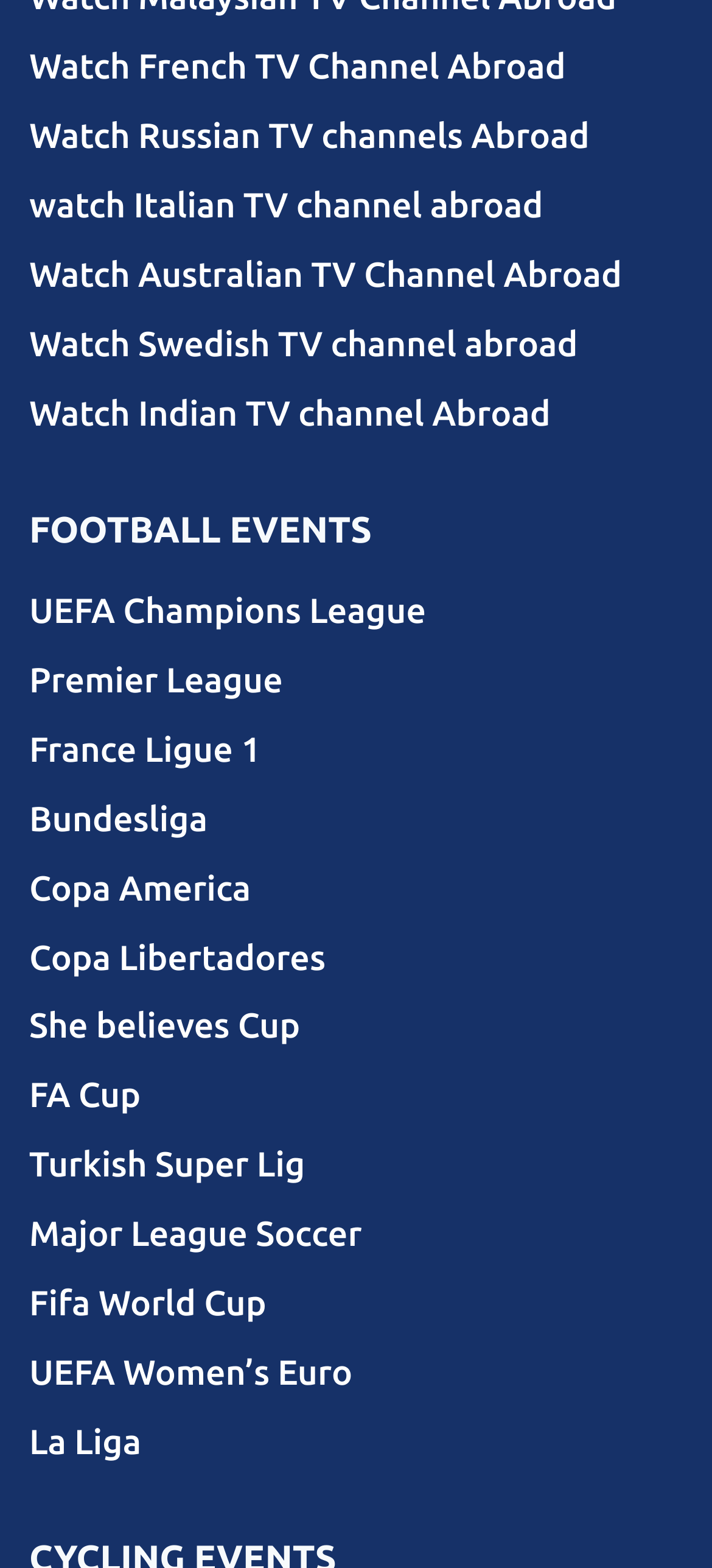How many football events are listed?
Using the picture, provide a one-word or short phrase answer.

14